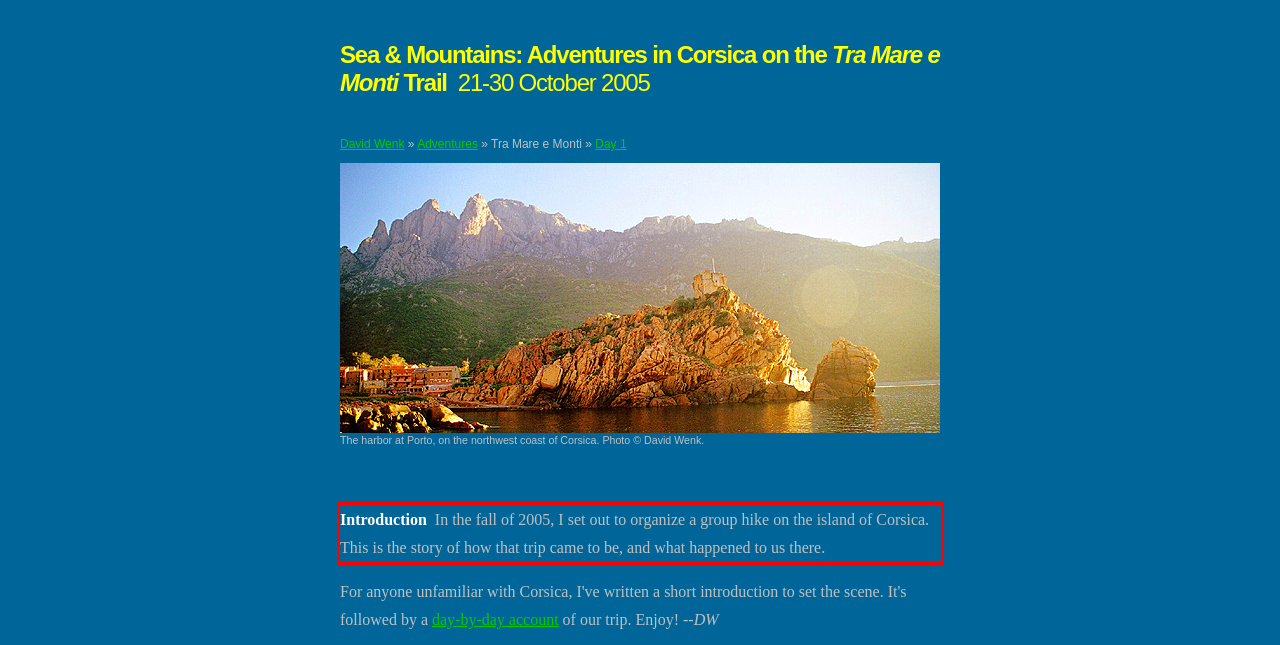Examine the screenshot of the webpage, locate the red bounding box, and perform OCR to extract the text contained within it.

Introduction In the fall of 2005, I set out to organize a group hike on the island of Corsica. This is the story of how that trip came to be, and what happened to us there.